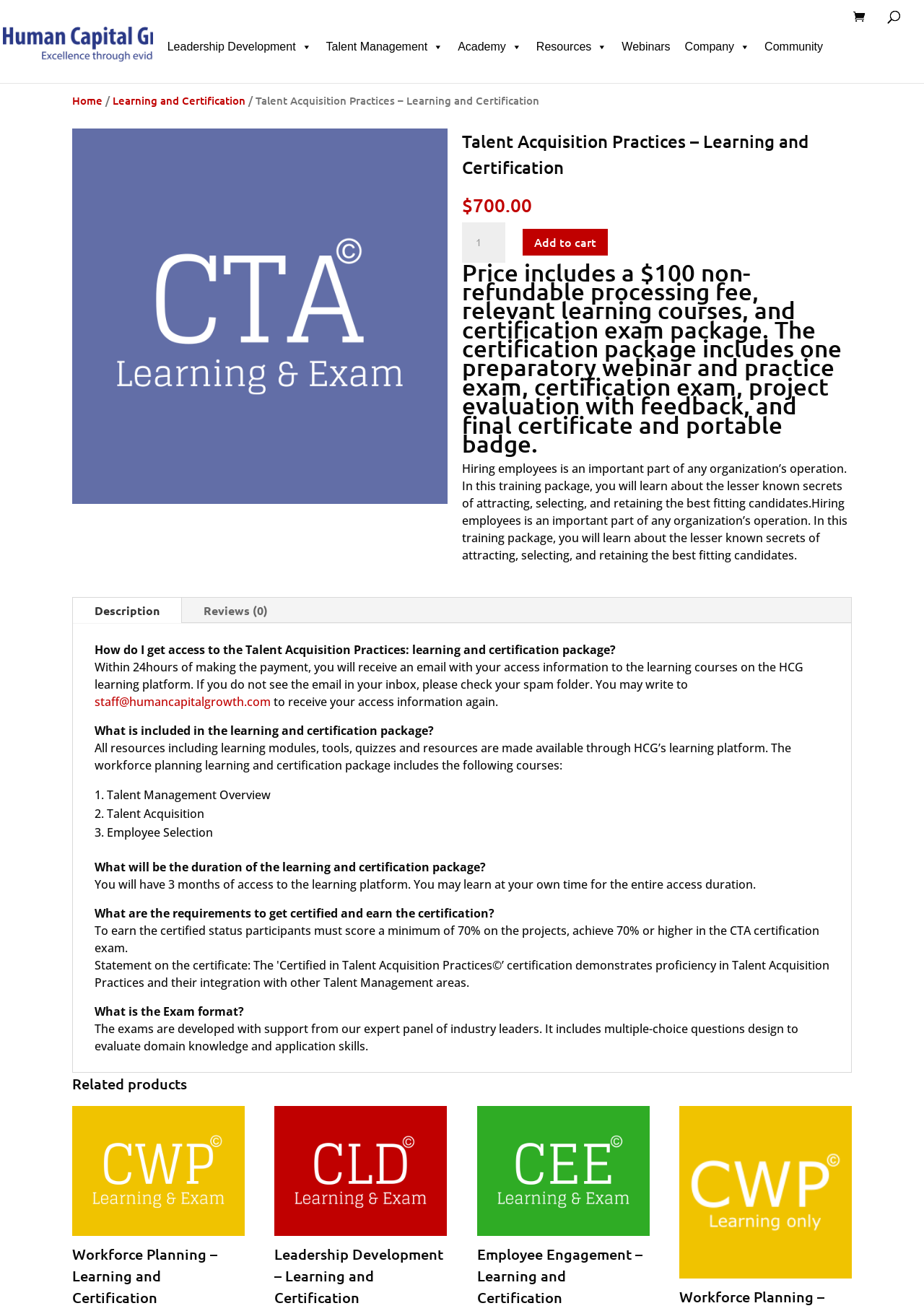Provide the bounding box coordinates of the UI element this sentence describes: "00:00".

None